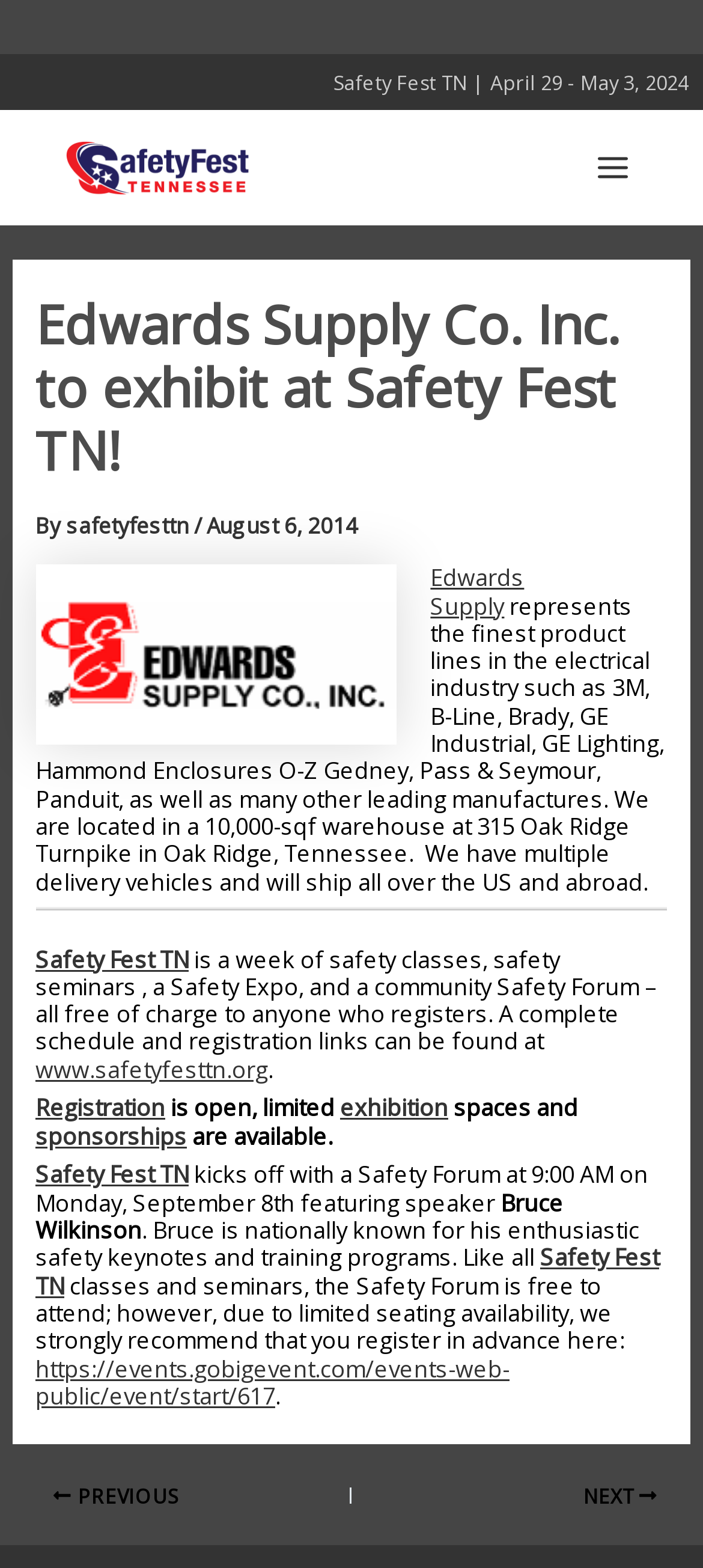Offer a meticulous description of the webpage's structure and content.

The webpage is about Edwards Supply Co. Inc. exhibiting at Safety Fest TN. At the top, there is a header with the title "Safety Fest TN | April 29 - May 3, 2024" and a link to Safety Fest TN, accompanied by an image of the Safety Fest TN logo. To the right of the header, there is a main menu button.

Below the header, there is a main content area that takes up most of the page. It starts with a heading that announces Edwards Supply Co. Inc.'s participation in Safety Fest TN, followed by a brief description of the company and its product lines. 

On the left side of the content area, there is an image of Edwards Supply Co. Below the image, there is a link to Edwards Supply and a paragraph of text that describes the company's products and services.

The main content area continues with a description of Safety Fest TN, which is a week-long event featuring safety classes, seminars, an expo, and a community forum. The event is free to attend, but registration is required. There are links to register for the event and to learn more about exhibition and sponsorship opportunities.

The page also features a section about the Safety Forum, which kicks off the event on Monday, September 8th, with a keynote speaker, Bruce Wilkinson. There is a link to register for the Safety Forum in advance.

At the bottom of the page, there is a post navigation section with links to previous and next posts, each accompanied by an arrow icon.